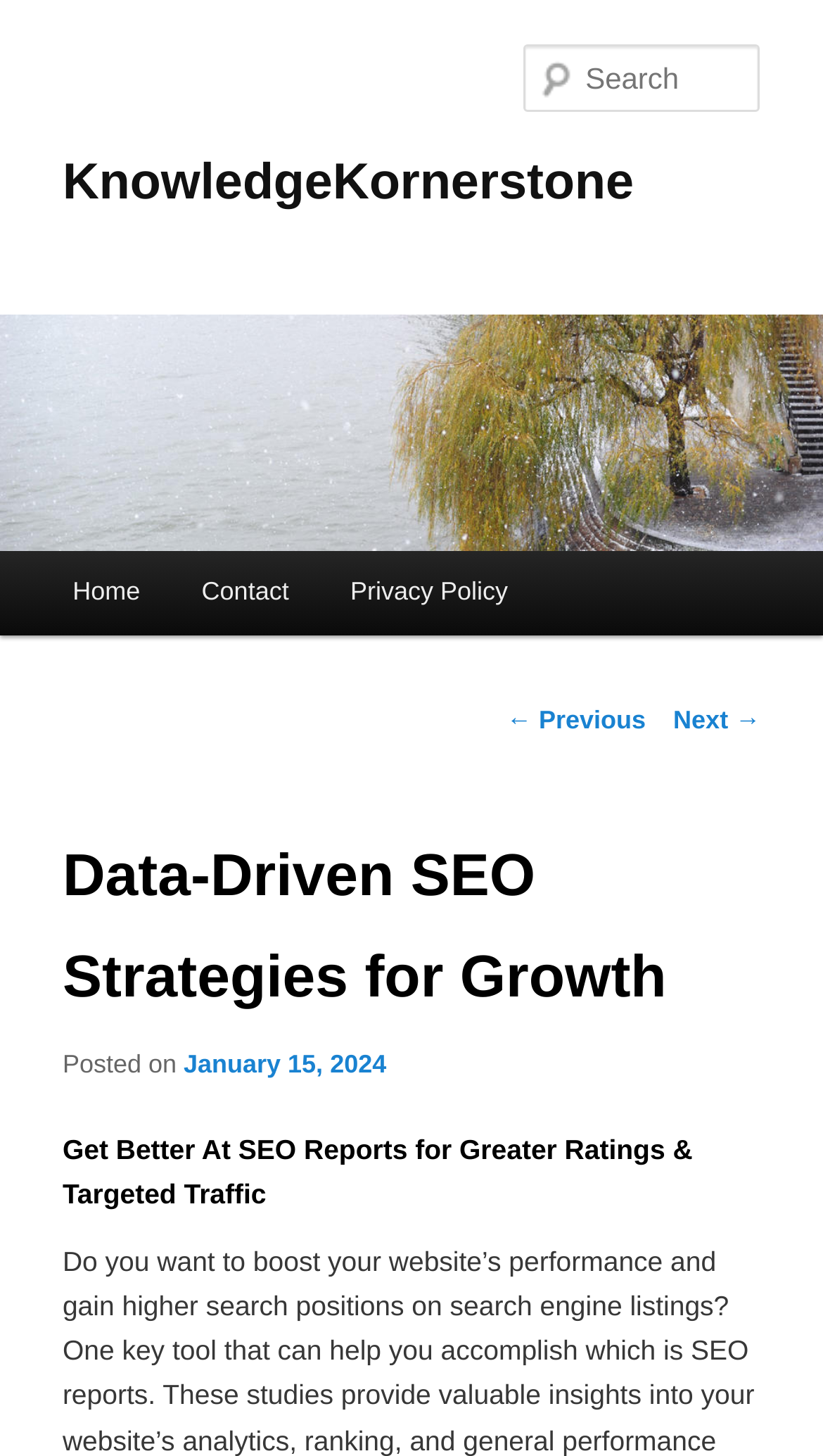Find the bounding box coordinates of the UI element according to this description: "parent_node: Search name="s" placeholder="Search"".

[0.637, 0.031, 0.924, 0.077]